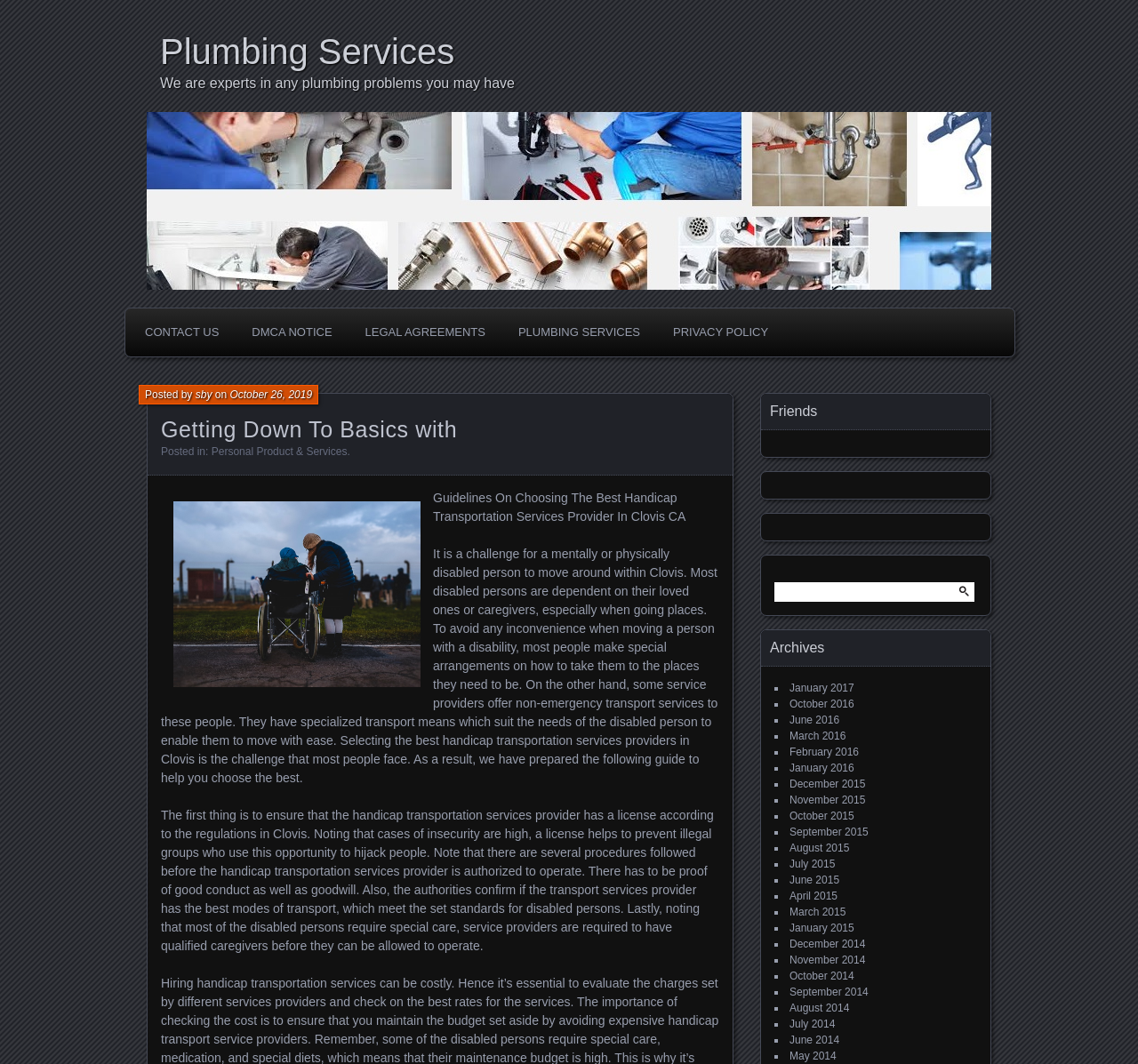Identify the bounding box coordinates of the region that needs to be clicked to carry out this instruction: "Click on January 2017". Provide these coordinates as four float numbers ranging from 0 to 1, i.e., [left, top, right, bottom].

[0.694, 0.641, 0.751, 0.652]